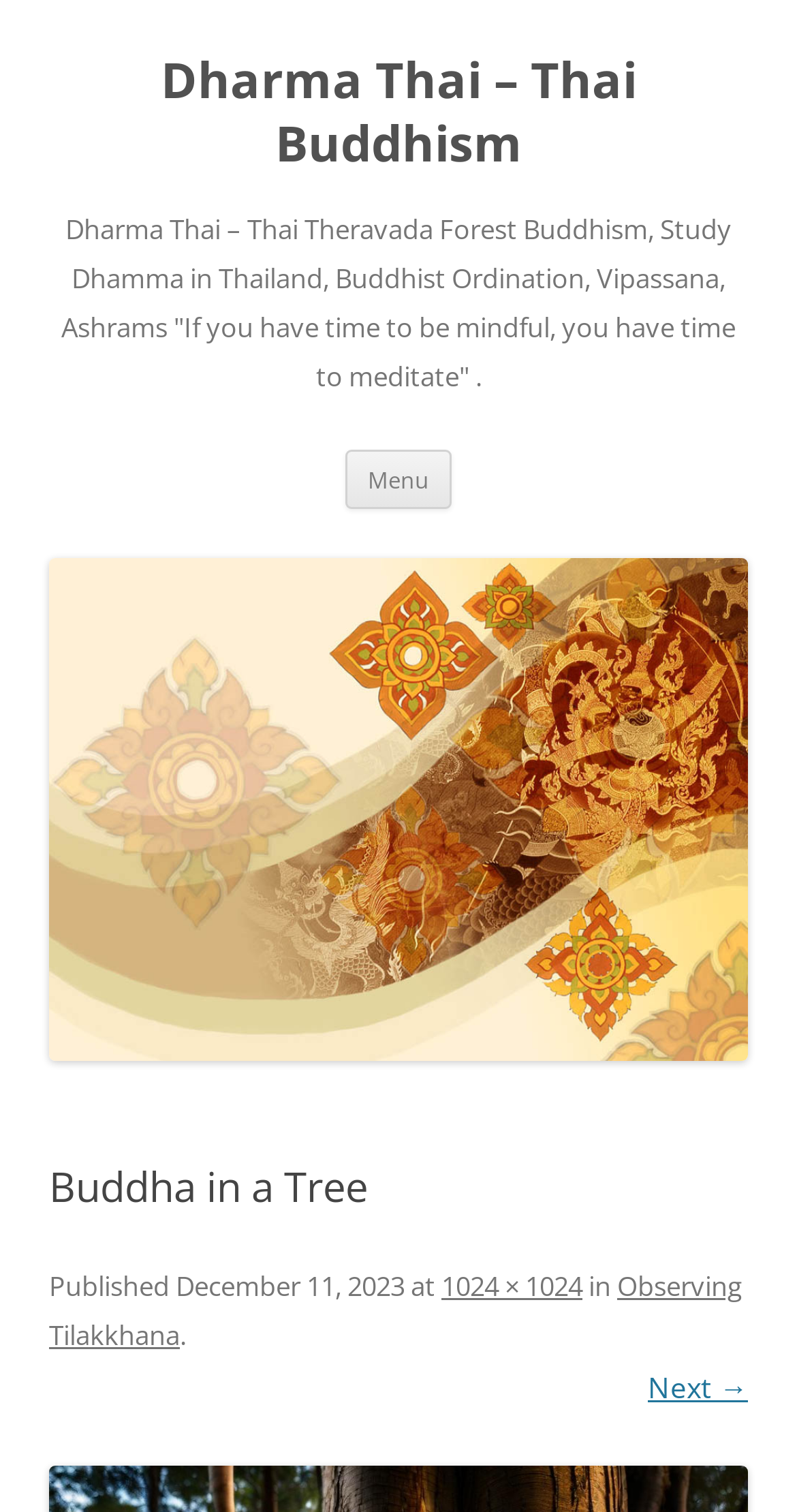What is the resolution of the image?
Using the information from the image, provide a comprehensive answer to the question.

The resolution of the image can be found in the footer section of the webpage, where it is written '1024 × 1024'. This indicates the dimensions of the image in pixels.